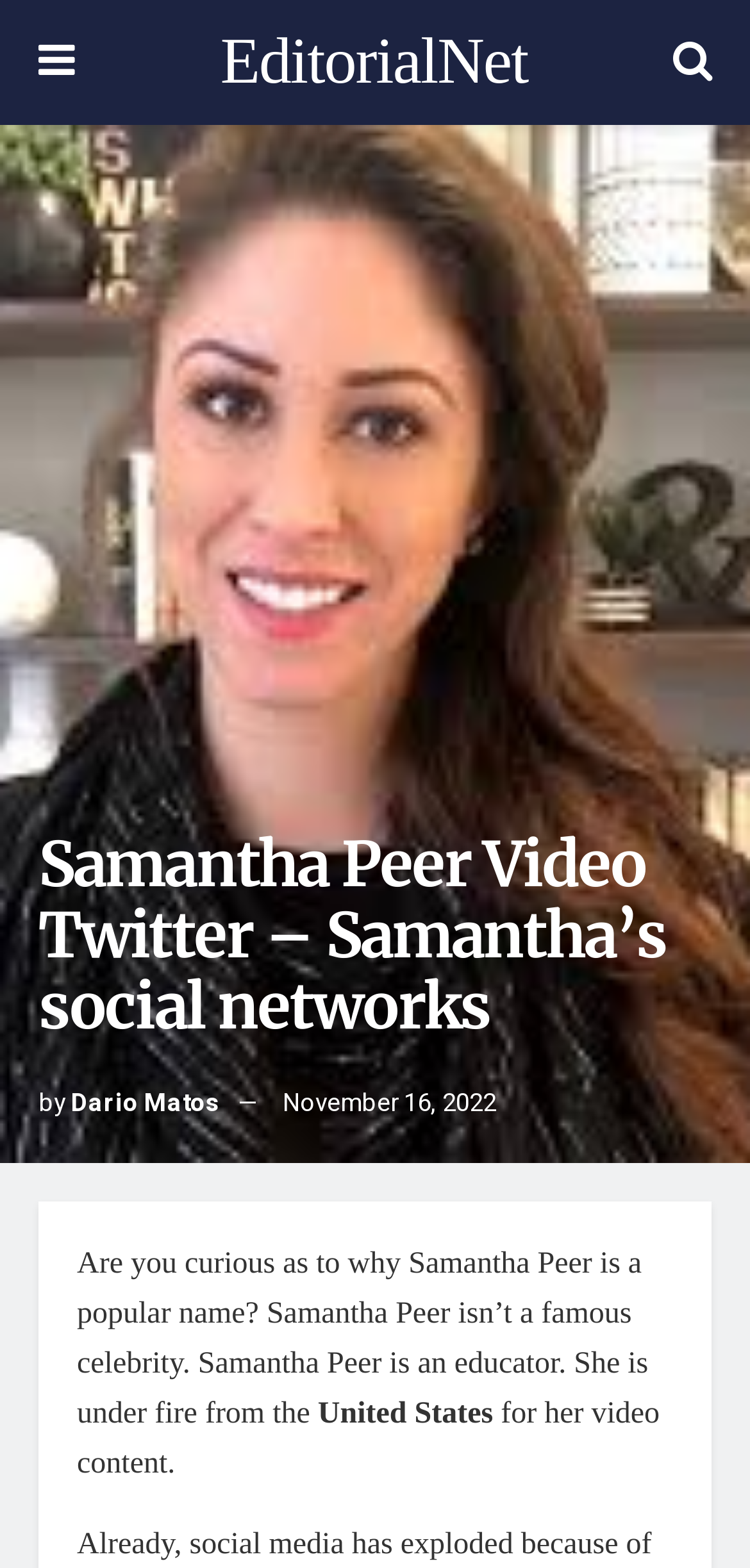What is Samantha Peer under fire for?
Ensure your answer is thorough and detailed.

According to the webpage content, Samantha Peer is under fire from the United States for her video content, which suggests that her videos have sparked controversy or criticism.